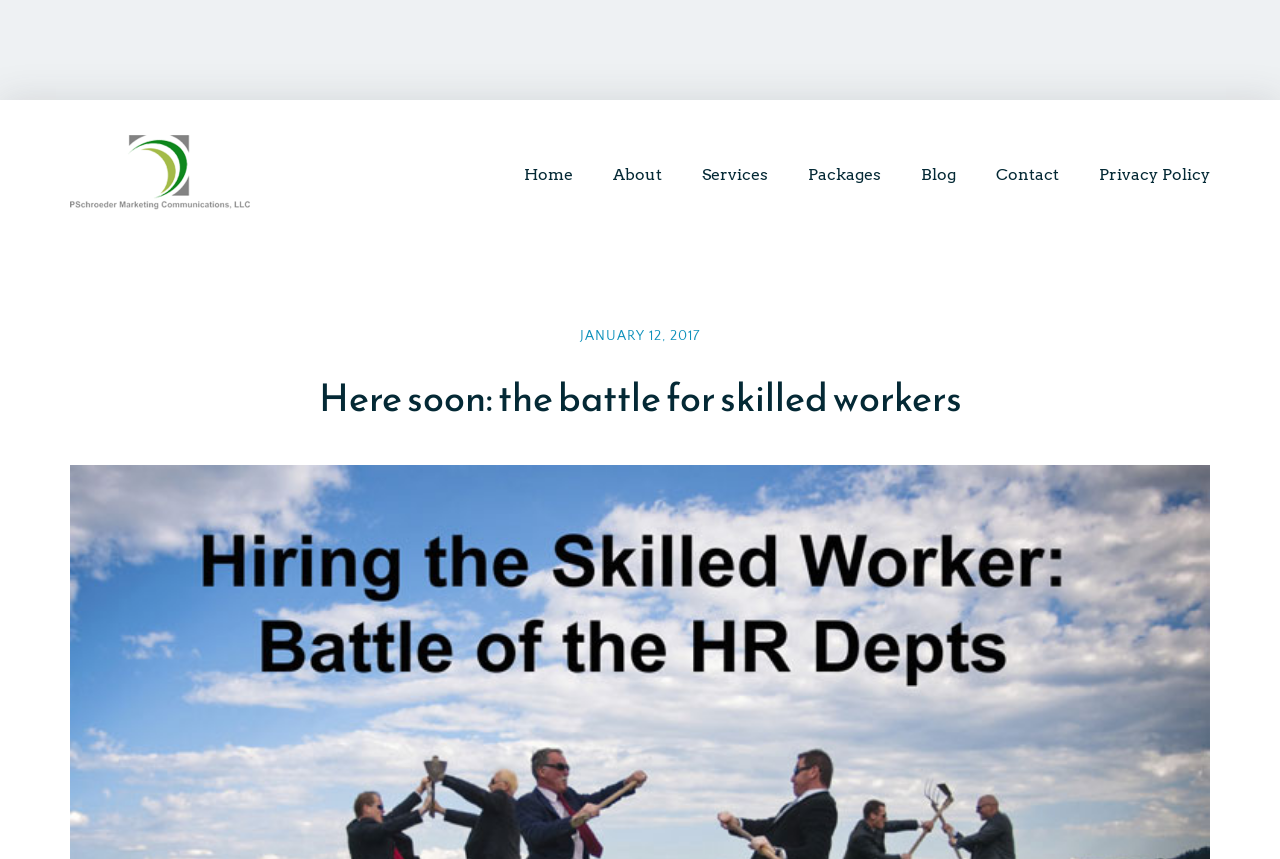Identify the bounding box coordinates for the region to click in order to carry out this instruction: "read about the company". Provide the coordinates using four float numbers between 0 and 1, formatted as [left, top, right, bottom].

[0.479, 0.186, 0.517, 0.221]